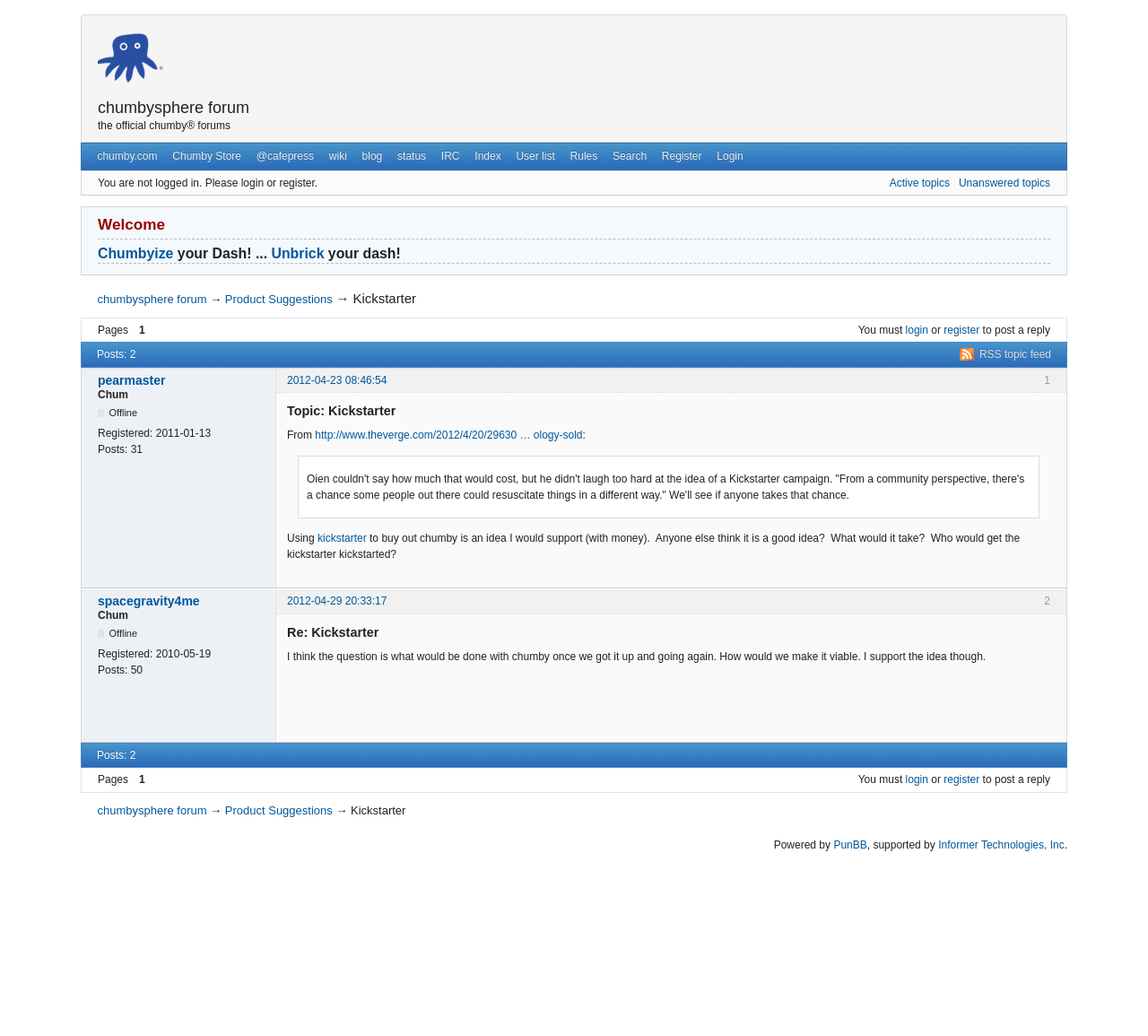Based on the image, please elaborate on the answer to the following question:
What is the name of the first poster?

I looked at the first post and found the username 'pearmaster' next to the date and time of the post.